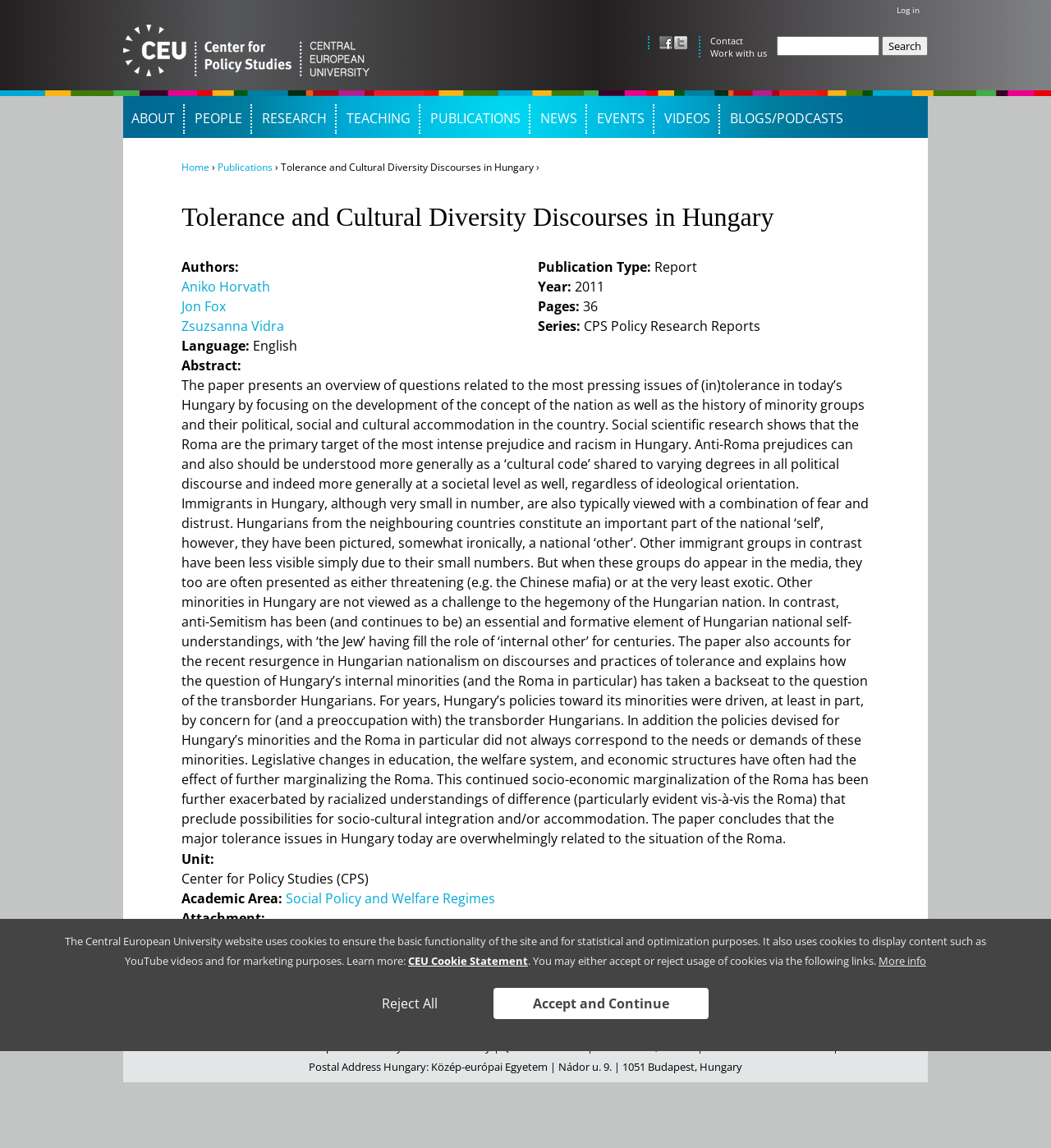Kindly provide the bounding box coordinates of the section you need to click on to fulfill the given instruction: "Search for publications".

[0.739, 0.031, 0.883, 0.049]